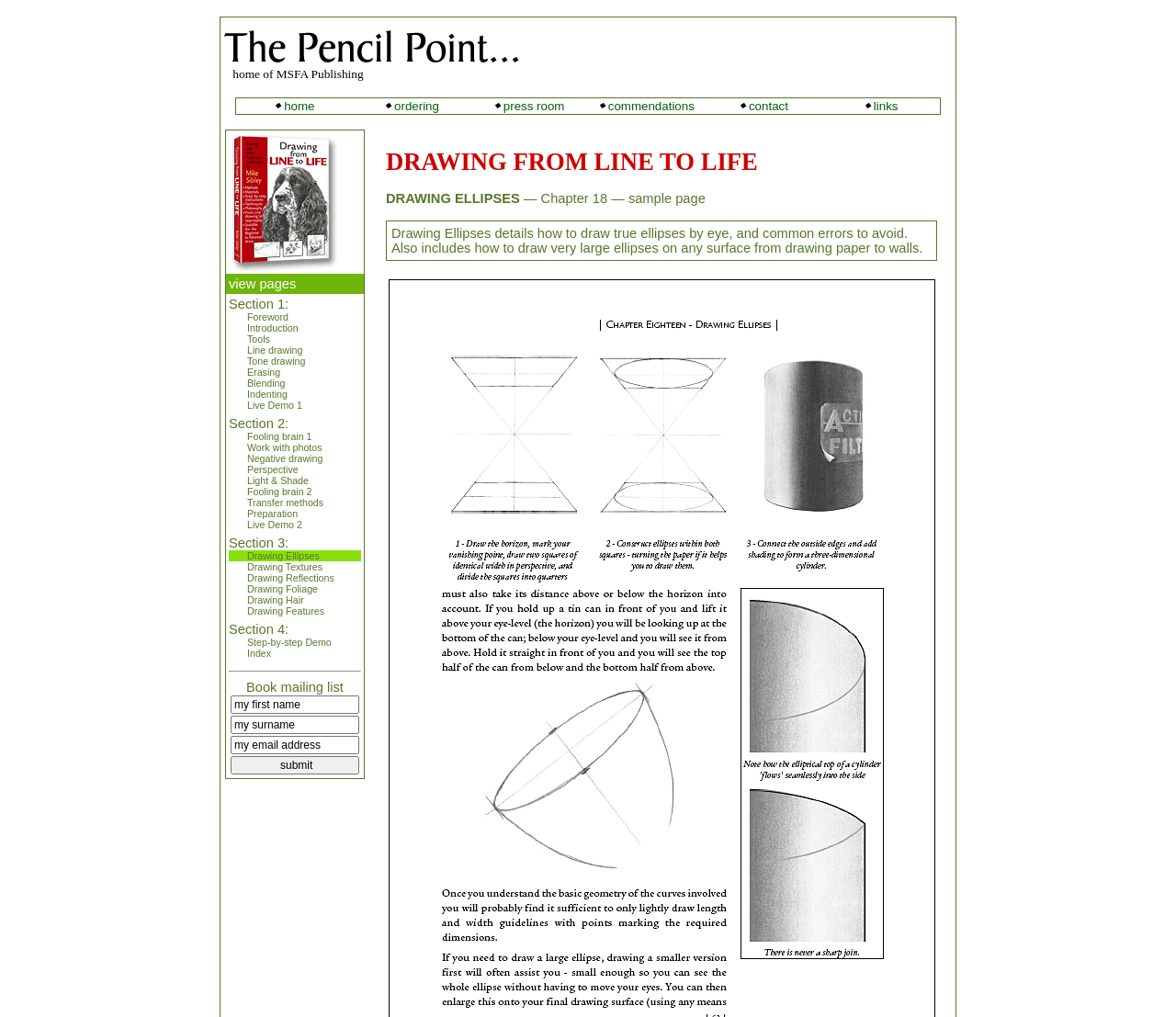Locate the bounding box coordinates of the clickable part needed for the task: "view Section 1: Foreword".

[0.195, 0.306, 0.307, 0.317]